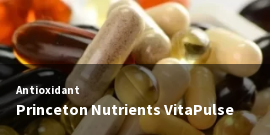Describe all the elements visible in the image meticulously.

The image showcases a vibrant assortment of dietary supplements, prominently featuring Princeton Nutrients VitaPulse, which is highlighted for its antioxidant properties. The capsules come in various shapes and colors, indicating a blend of nutrients designed to enhance health and vitality. This supplement aims to support the body's antioxidant defenses, promoting overall wellness and potentially aiding in the reduction of oxidative stress. The background is subtly blurred, drawing focus to the supplements themselves, making it clear that they are the central subject of interest for health-conscious consumers.